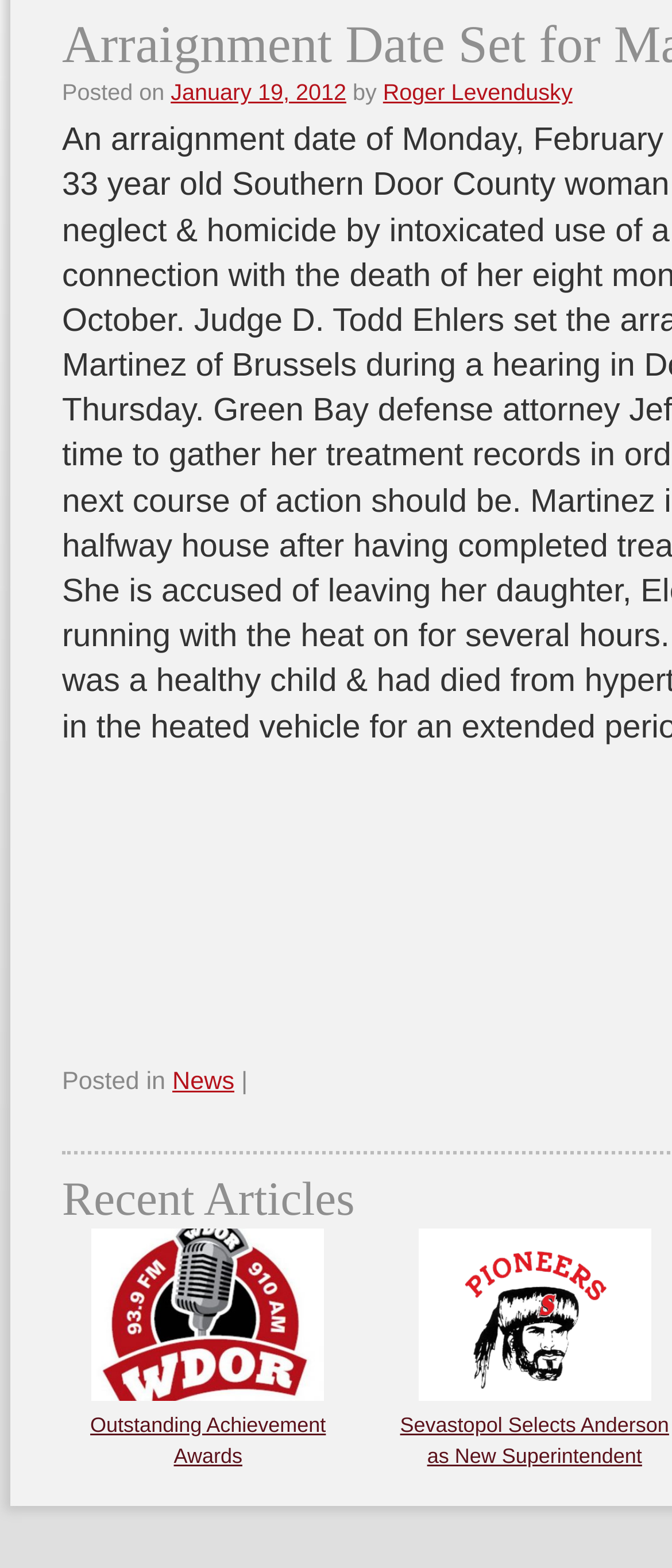Provide the bounding box coordinates for the UI element that is described as: "January 19, 2012".

[0.254, 0.051, 0.515, 0.067]